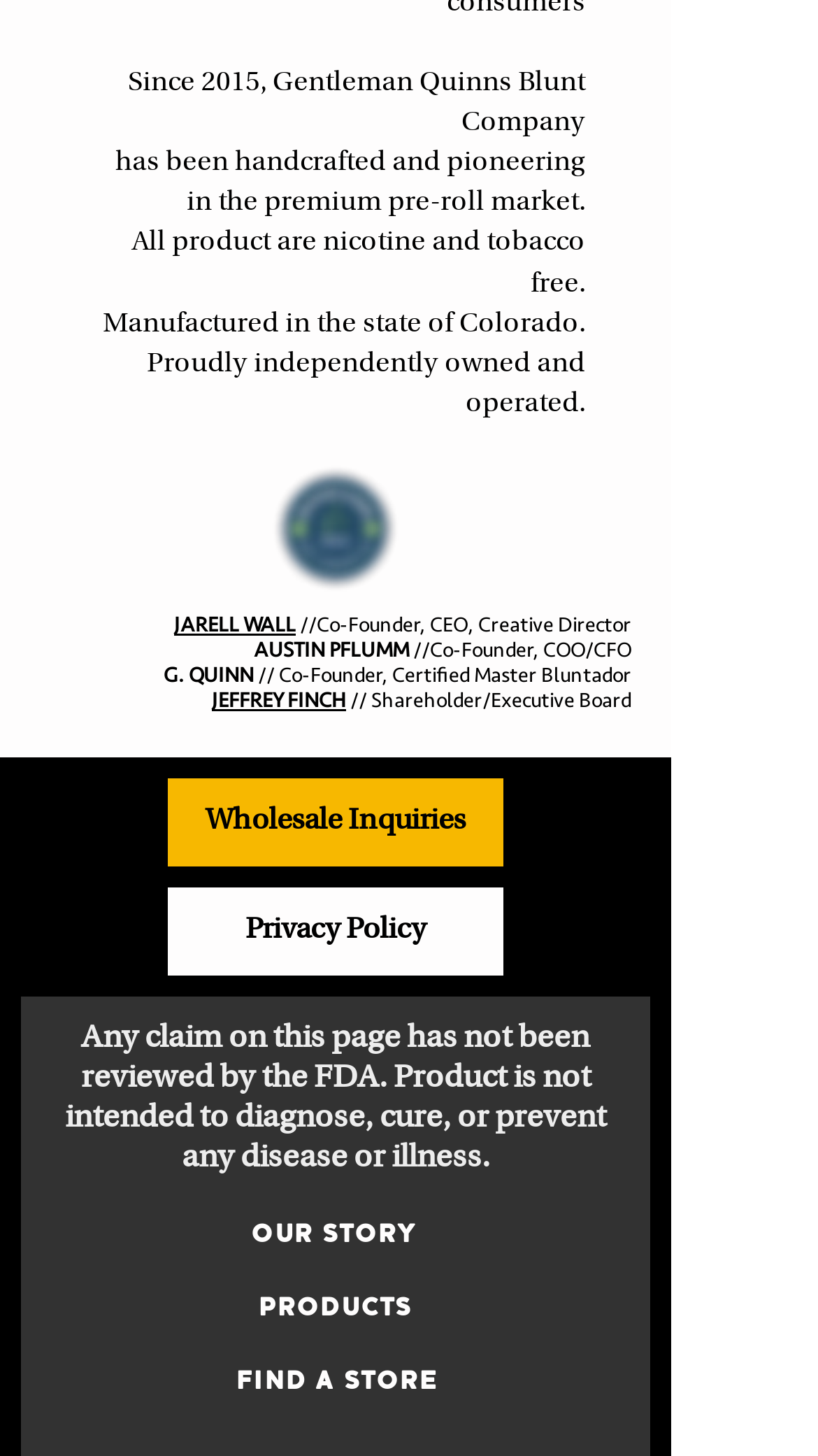Provide the bounding box coordinates of the HTML element this sentence describes: "FIND A STORE". The bounding box coordinates consist of four float numbers between 0 and 1, i.e., [left, top, right, bottom].

[0.236, 0.923, 0.587, 0.973]